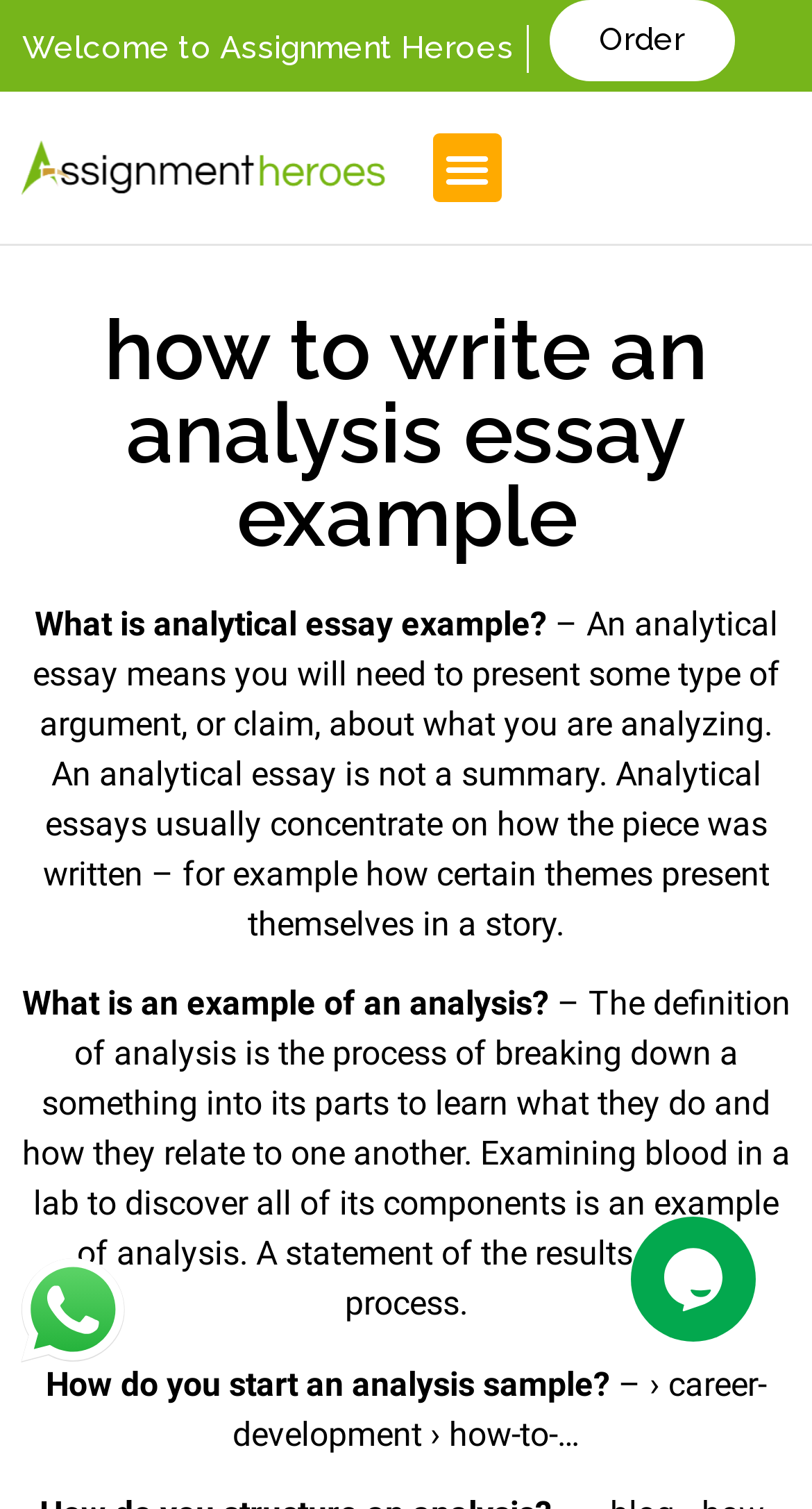What is an analytical essay?
Answer the question with a single word or phrase by looking at the picture.

presenting an argument or claim